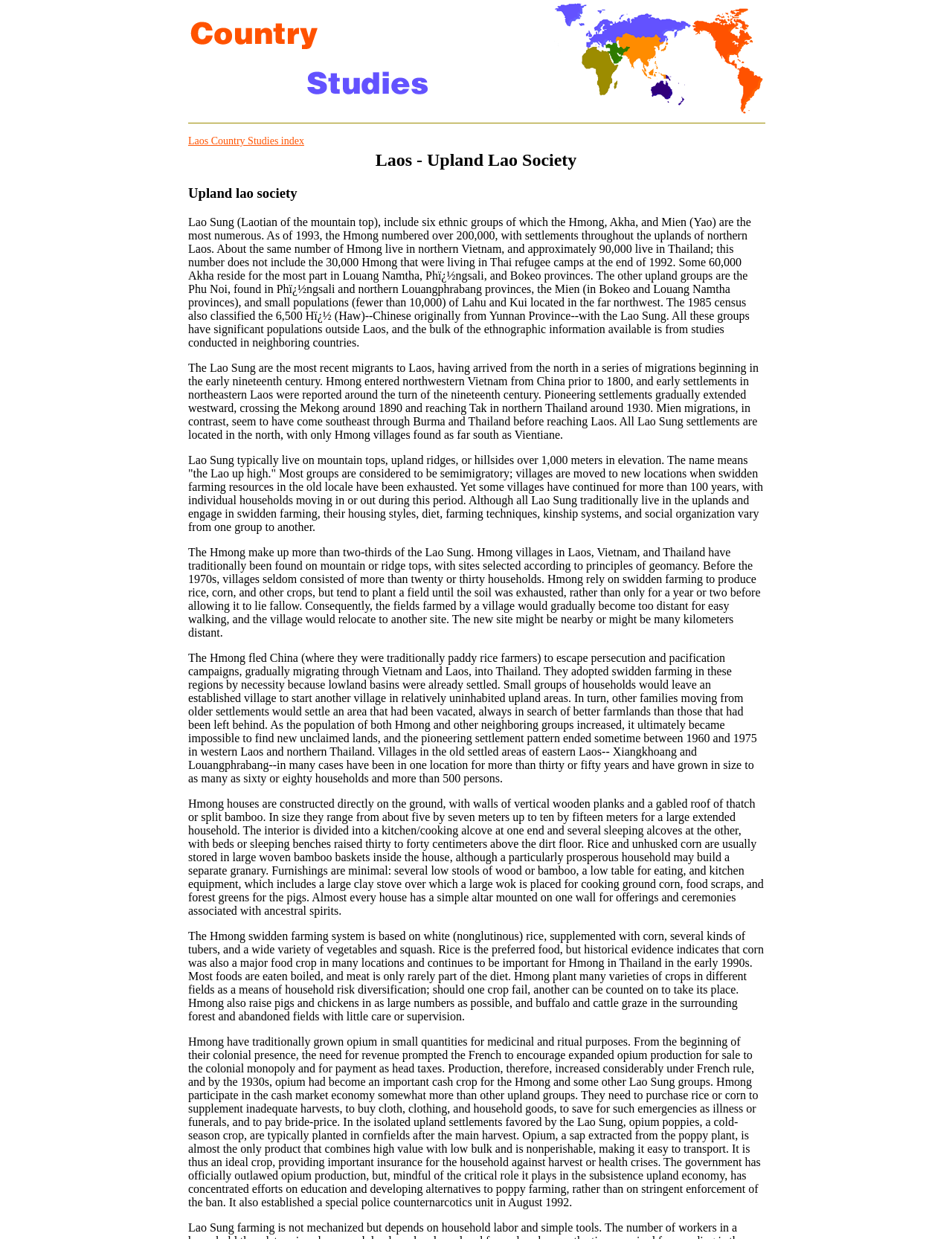Using the information from the screenshot, answer the following question thoroughly:
What is the name of the society?

Based on the webpage structure, I found a LayoutTableCell element with the text 'Laos Upland Lao Society' which suggests that the name of the society is Upland Lao Society.